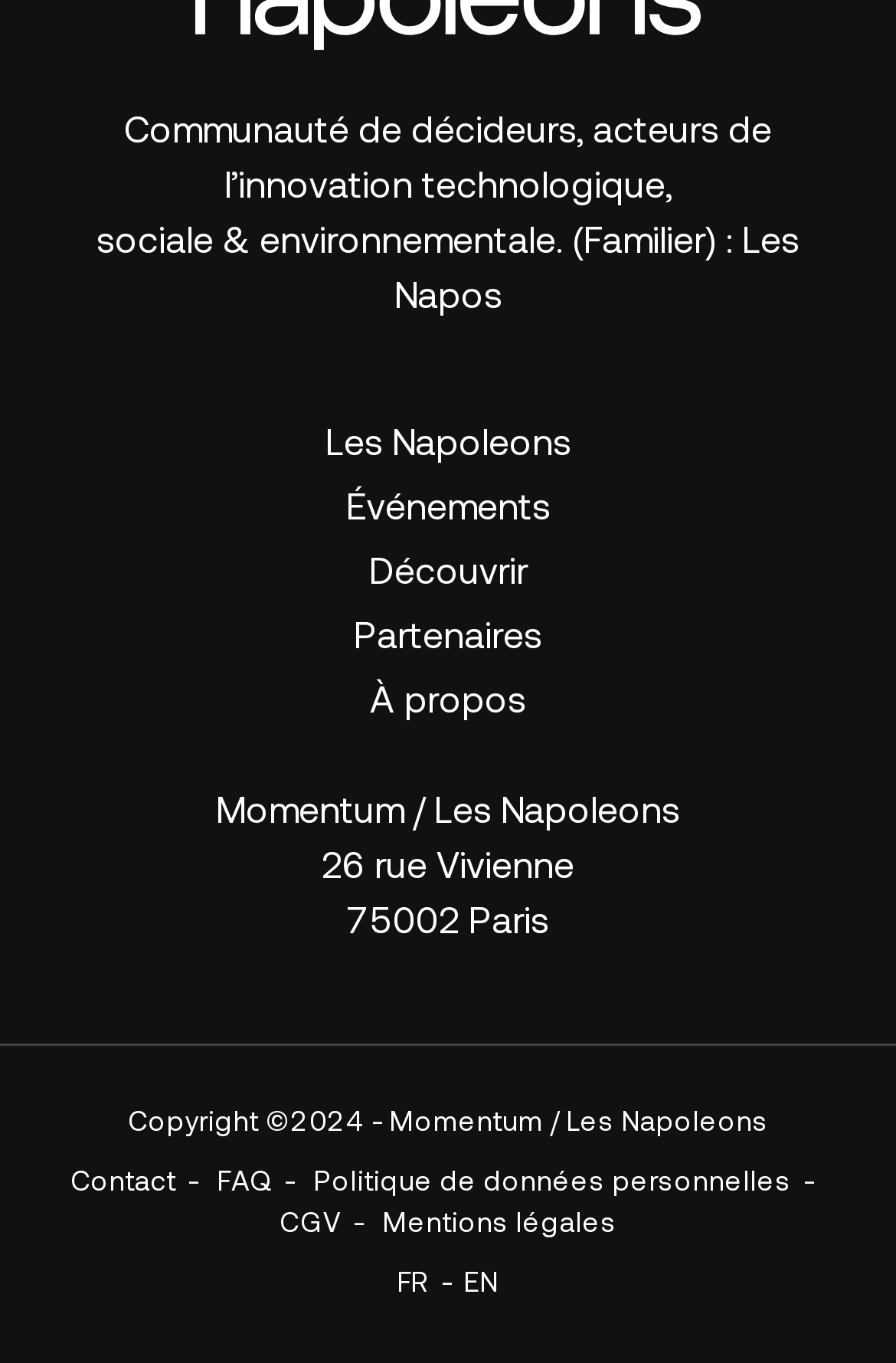Identify the bounding box coordinates of the region that needs to be clicked to carry out this instruction: "Go to Événements". Provide these coordinates as four float numbers ranging from 0 to 1, i.e., [left, top, right, bottom].

[0.386, 0.361, 0.614, 0.388]